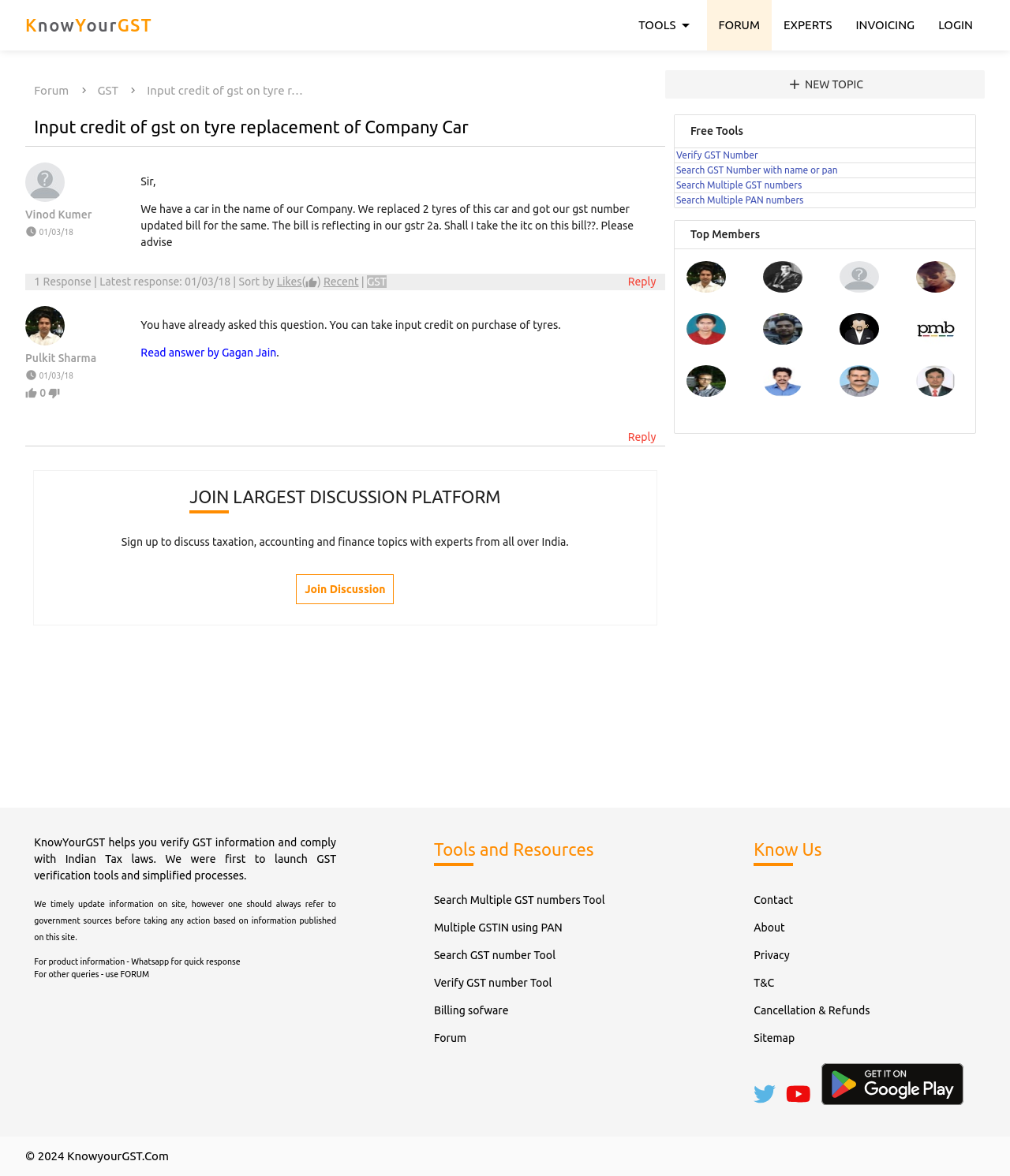Specify the bounding box coordinates (top-left x, top-left y, bottom-right x, bottom-right y) of the UI element in the screenshot that matches this description: Price: USD 70.80

None